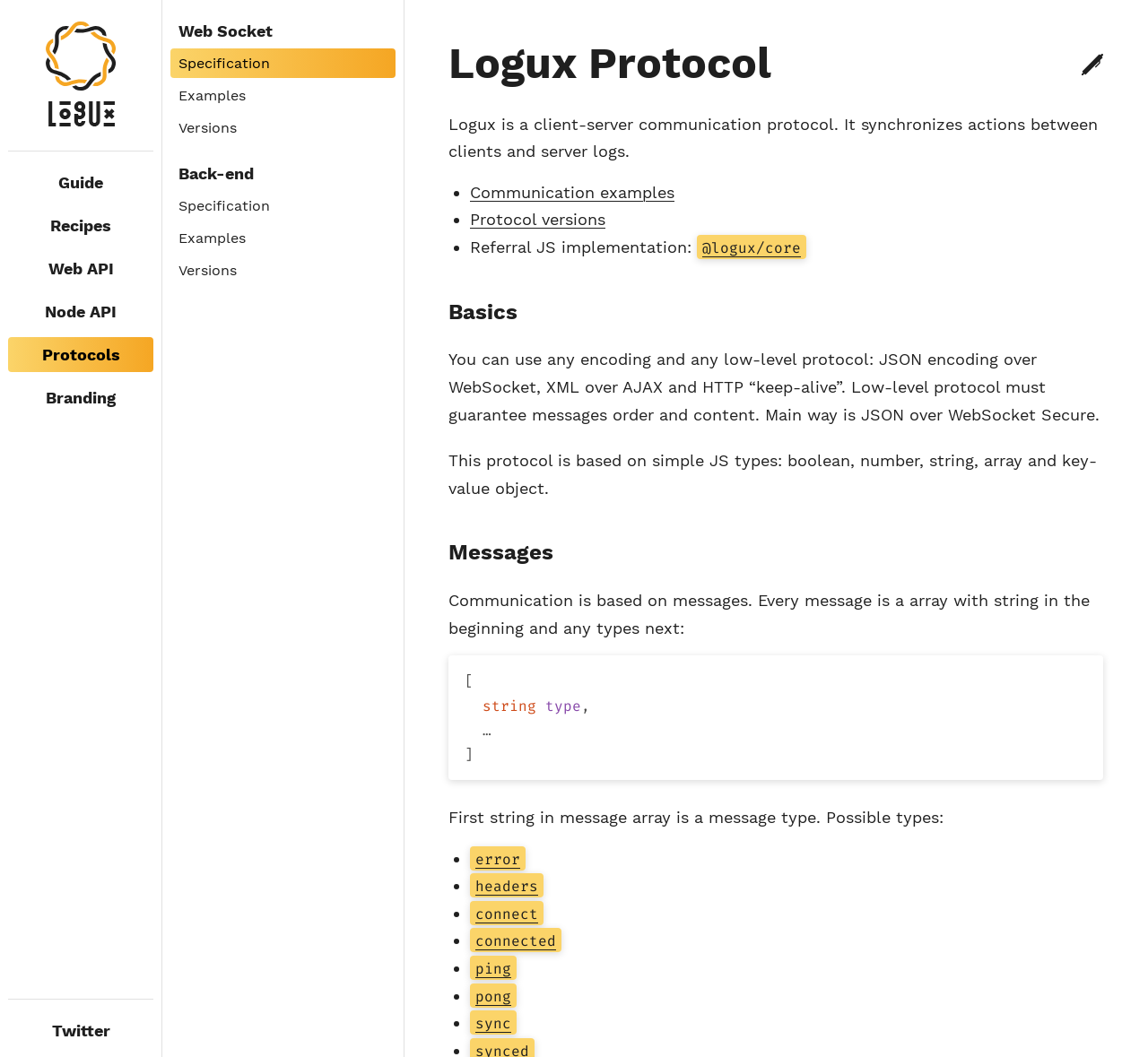Identify and provide the bounding box for the element described by: "Logux Protocol".

[0.391, 0.036, 0.672, 0.084]